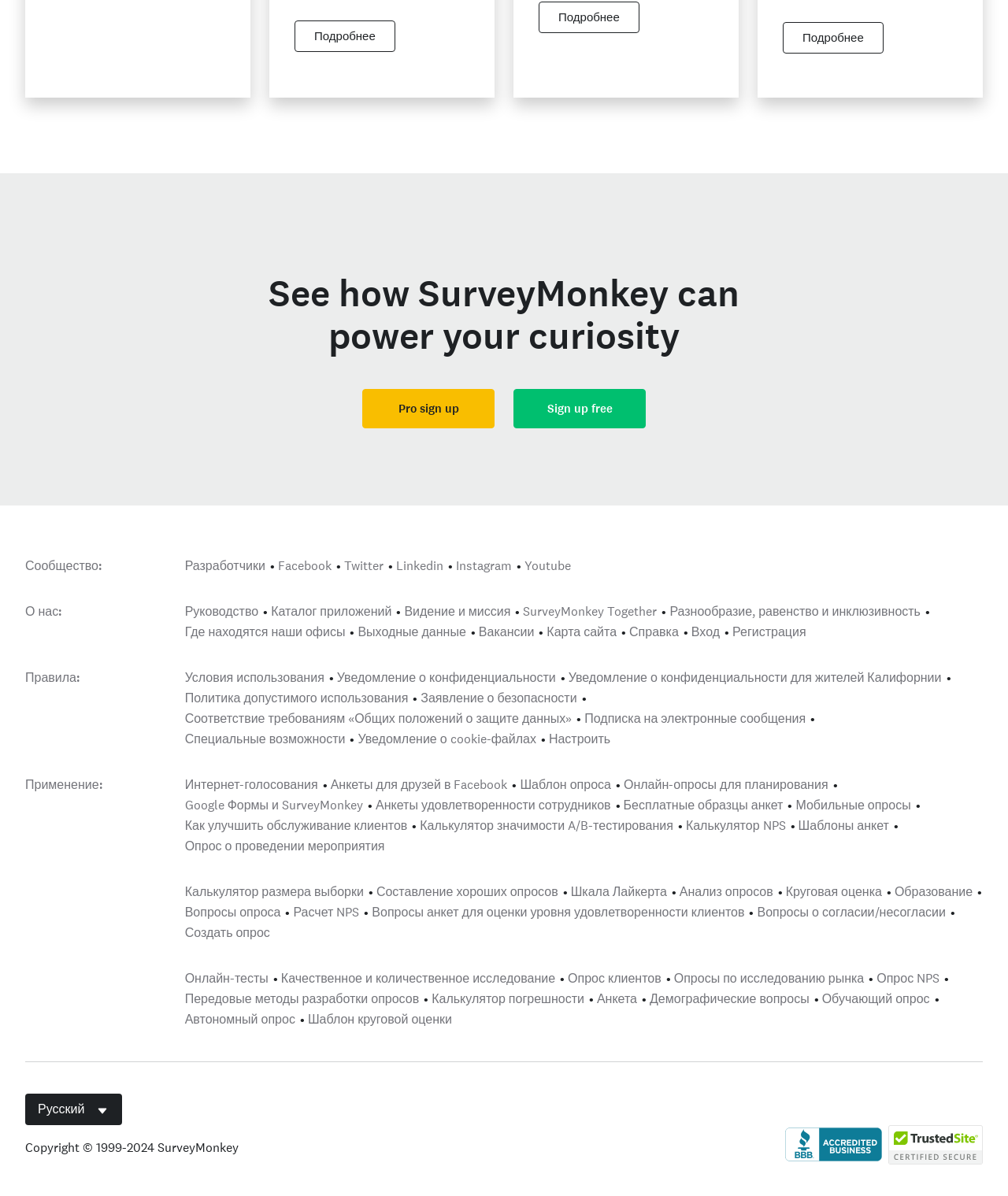Find the bounding box coordinates of the area to click in order to follow the instruction: "Call the office".

None